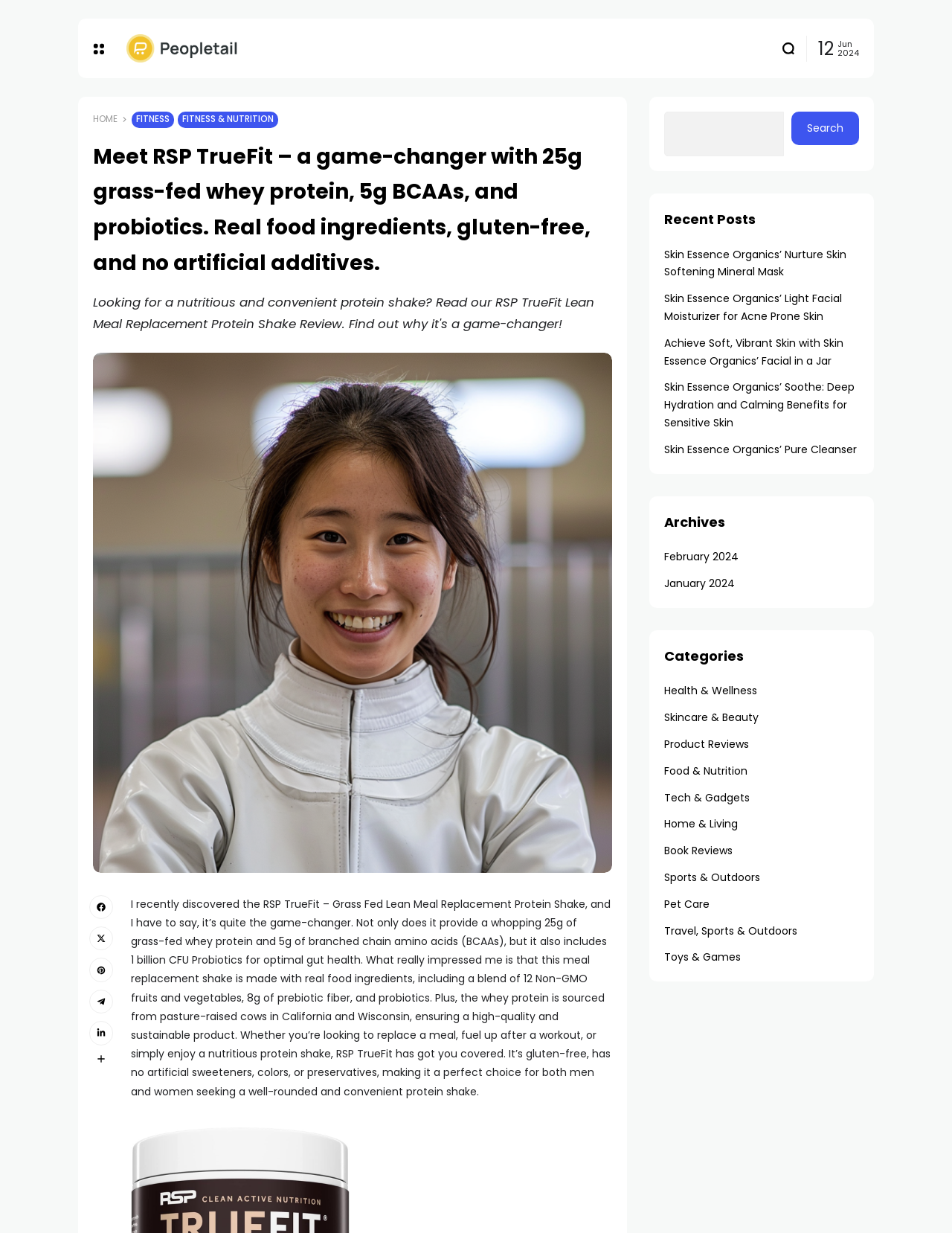Can you specify the bounding box coordinates for the region that should be clicked to fulfill this instruction: "Enroll now for certification courses".

None